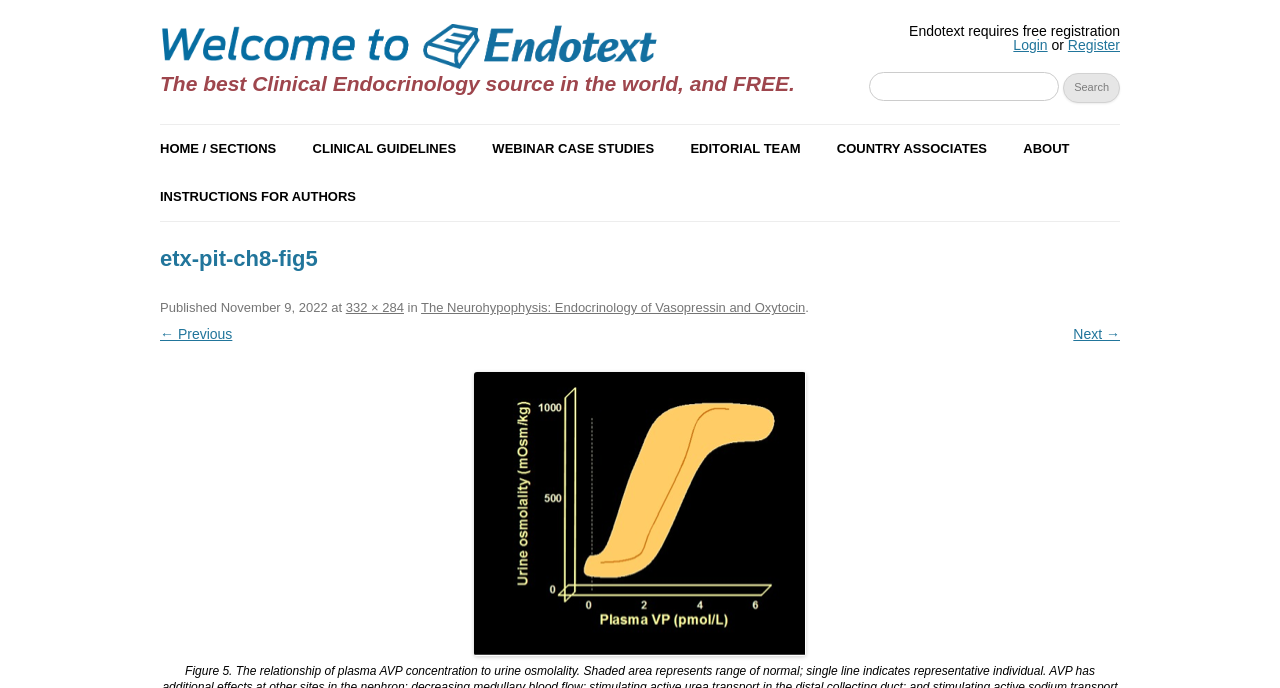Specify the bounding box coordinates for the region that must be clicked to perform the given instruction: "Login to the website".

[0.792, 0.054, 0.818, 0.077]